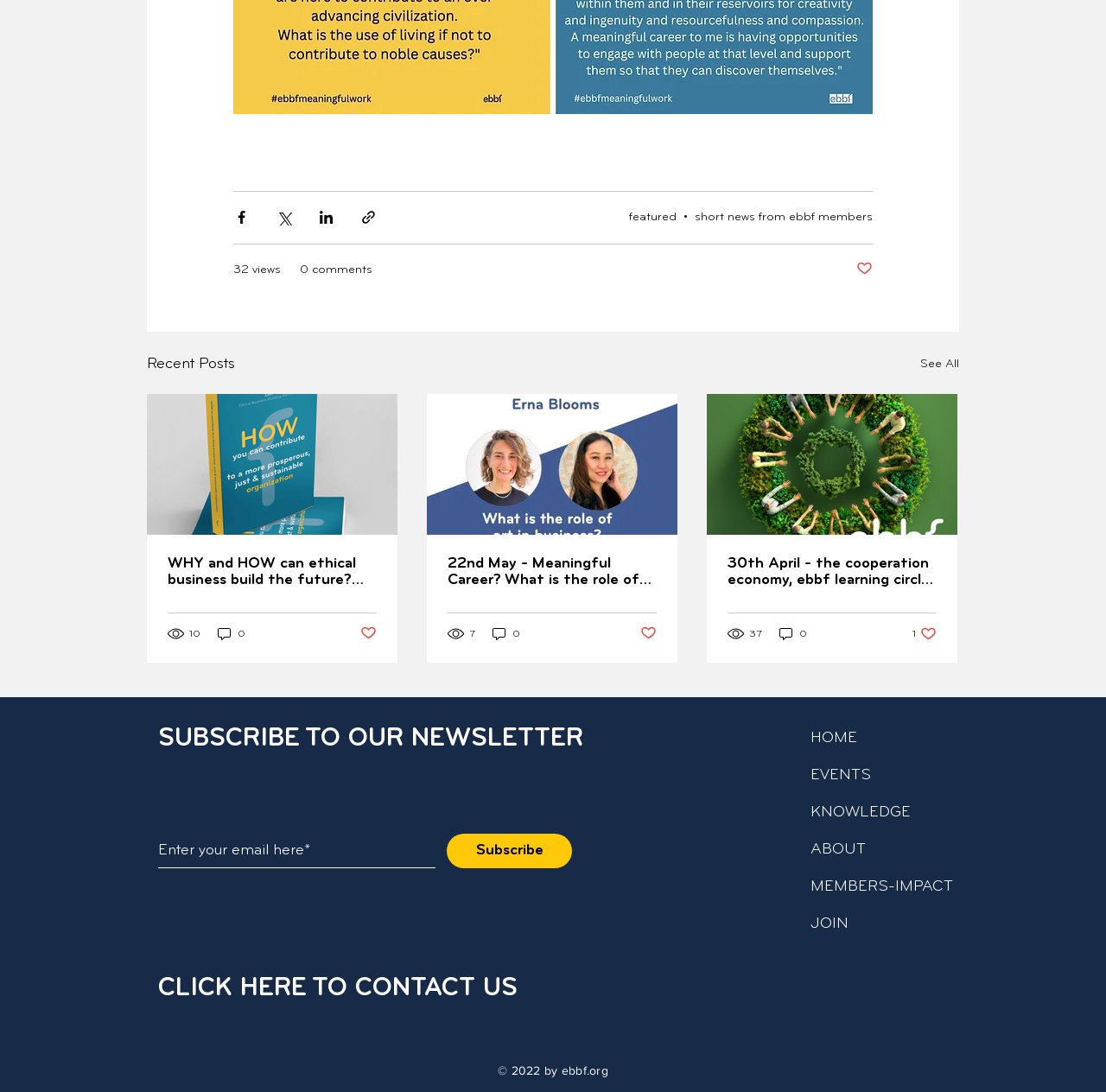Show the bounding box coordinates of the element that should be clicked to complete the task: "View recent posts".

[0.133, 0.322, 0.212, 0.345]